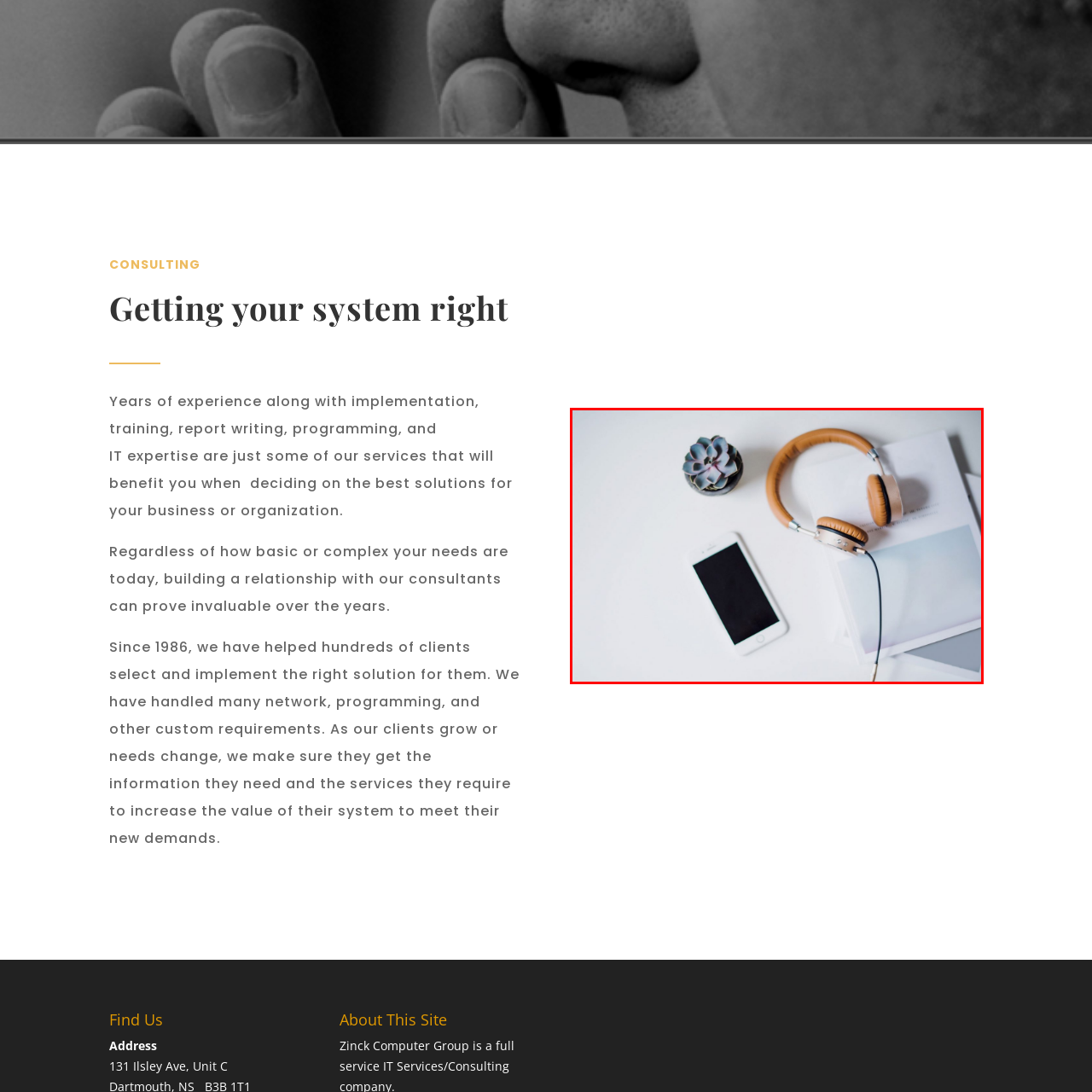Elaborate on the contents of the image marked by the red border.

The image captures a serene workspace featuring a pair of stylish headphones with a tan headband positioned on top of an assortment of documents. Beside the headphones is a sleek smartphone, its screen turned off, showcasing a minimalist aesthetic. In the background, a small succulent plant adds a touch of greenery, contrasting beautifully with the neutral tones of the desk. This arrangement reflects a blend of technology and nature, emphasizing a modern, organized environment ideal for focus and creativity. The overall composition suggests a comfortable space for activities such as studying, listening to music, or enjoying a quiet moment with literature.